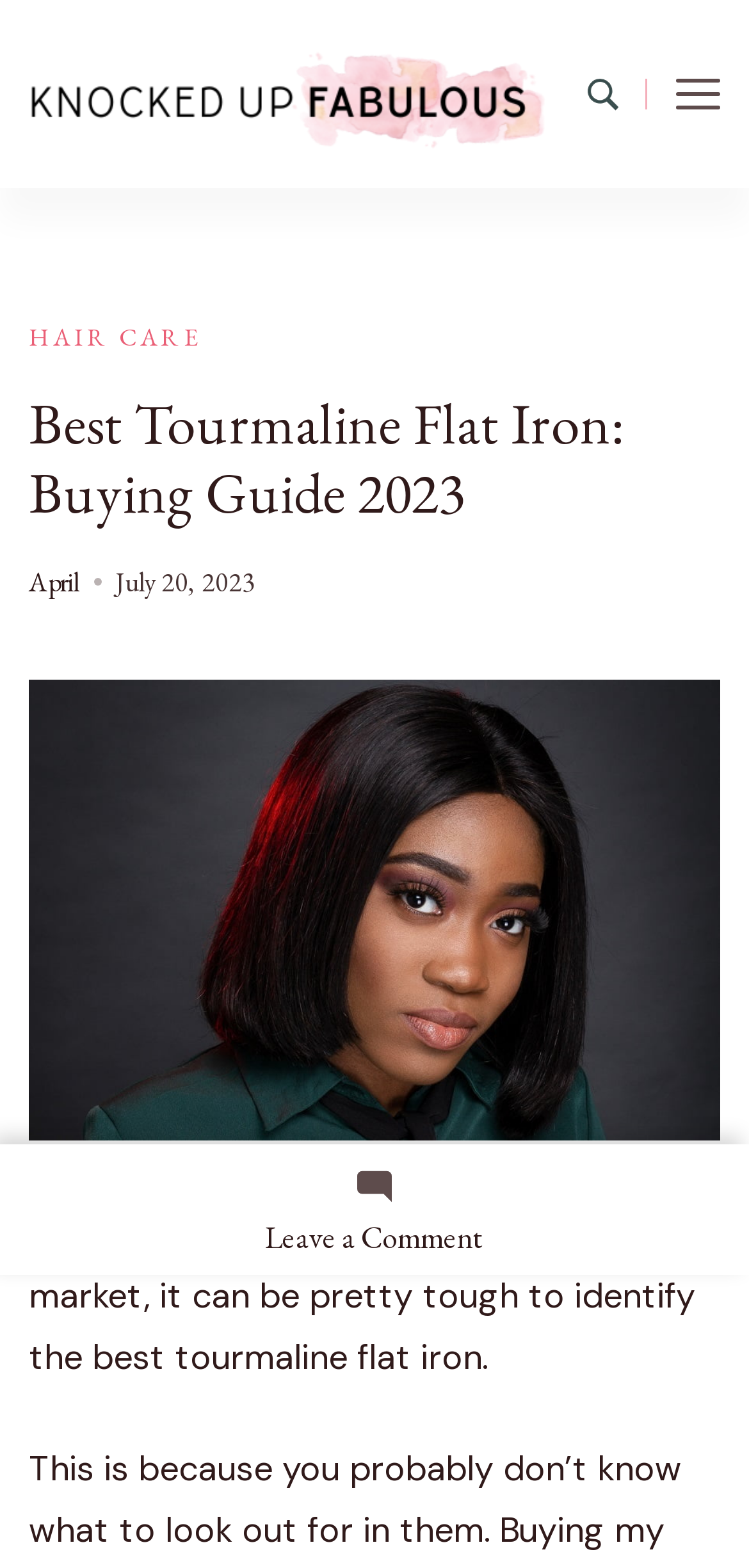From the image, can you give a detailed response to the question below:
What is the topic of the article?

Based on the image description 'Best Flat Iron for African American Hair' and the text 'With hundreds of different flat iron in the market, it can be pretty tough to identify the best tourmaline flat iron.', I can infer that the topic of the article is about choosing the right flat iron for African American hair.